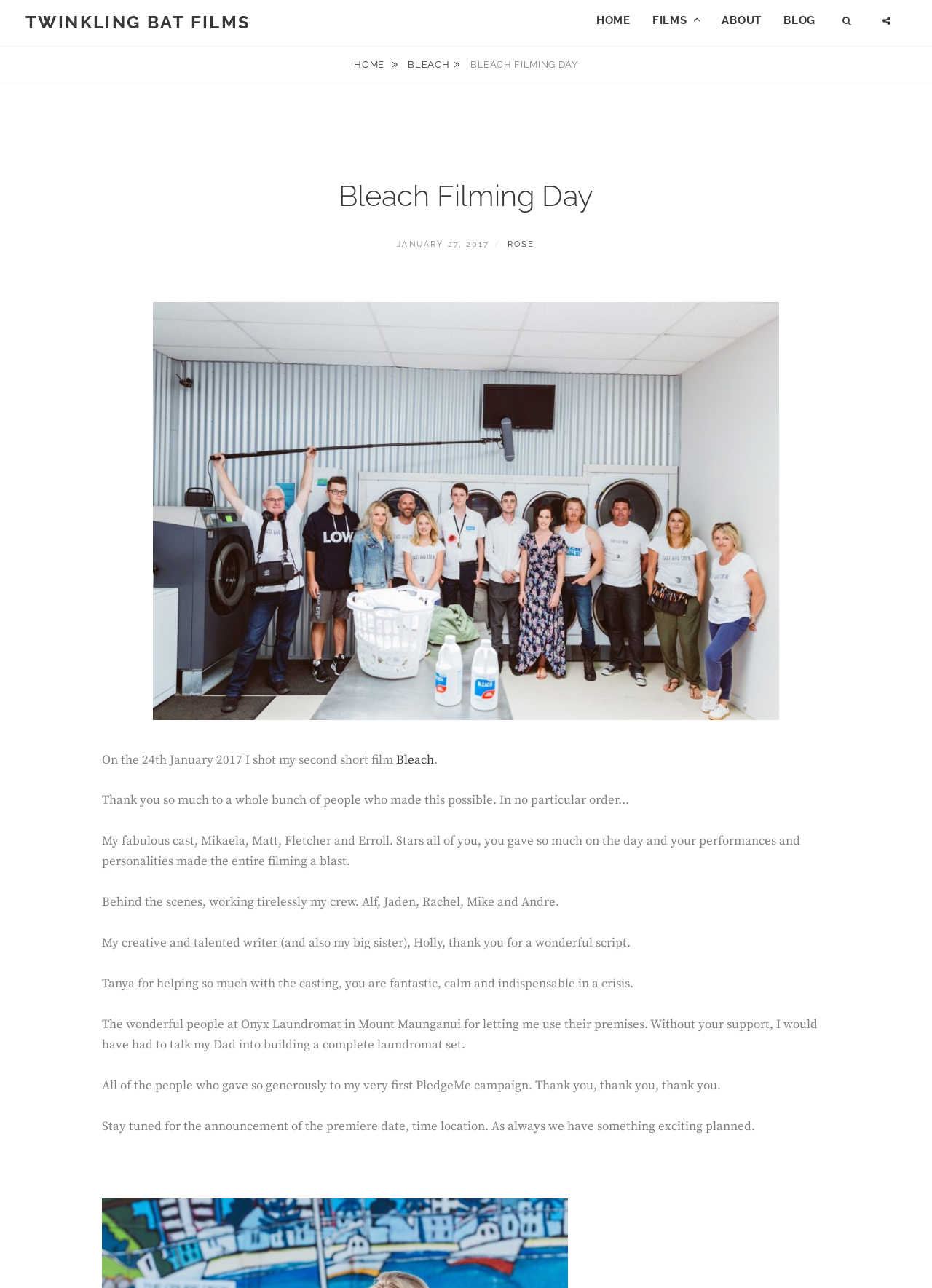Determine the bounding box coordinates of the section I need to click to execute the following instruction: "go to home page". Provide the coordinates as four float numbers between 0 and 1, i.e., [left, top, right, bottom].

[0.628, 0.001, 0.688, 0.03]